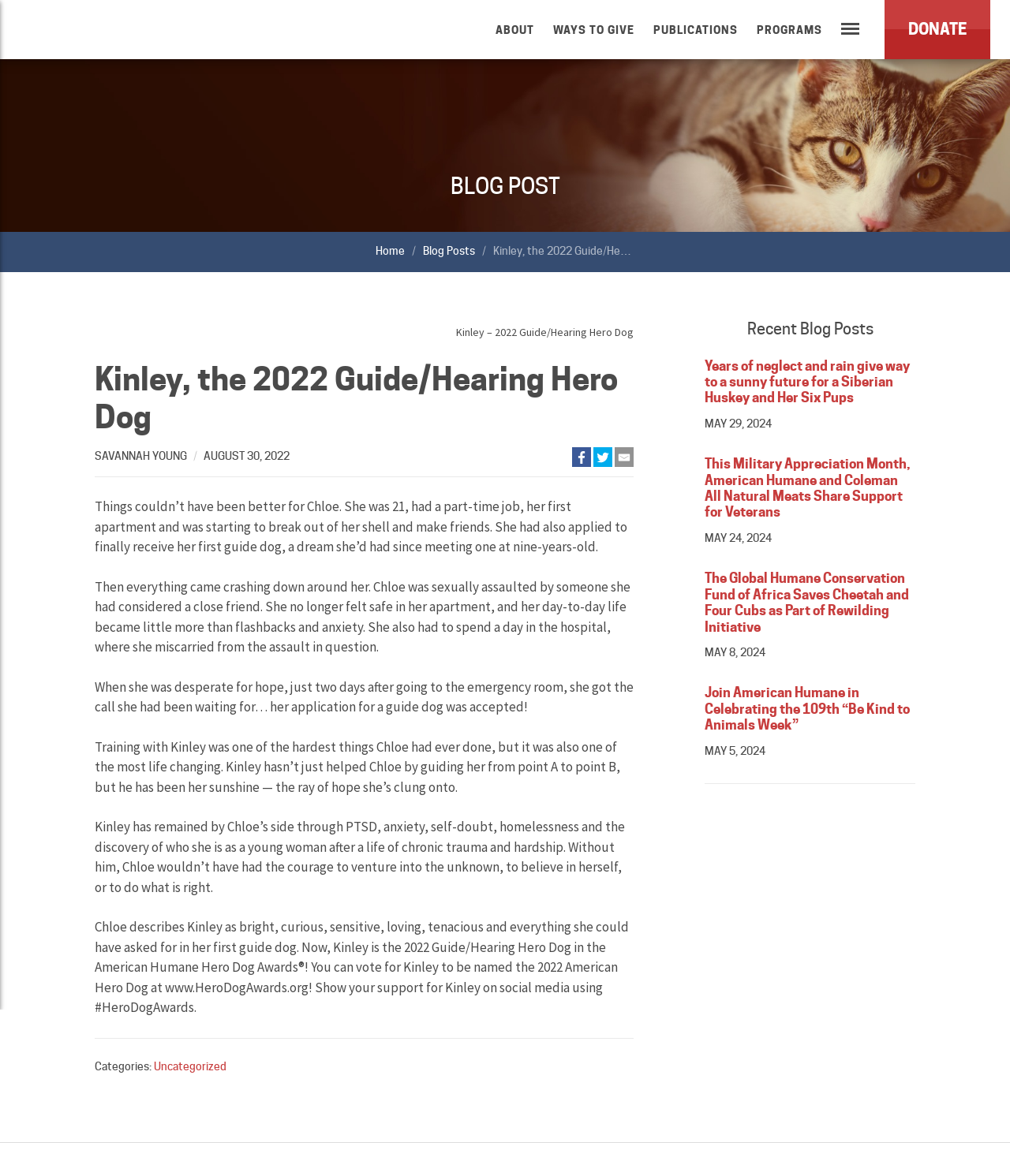Look at the image and answer the question in detail:
What is the date of the blog post about Chloe and her guide dog Kinley?

The answer can be found in the article section of the webpage, where the date 'AUGUST 30, 2022' is mentioned as the publication date of the blog post.